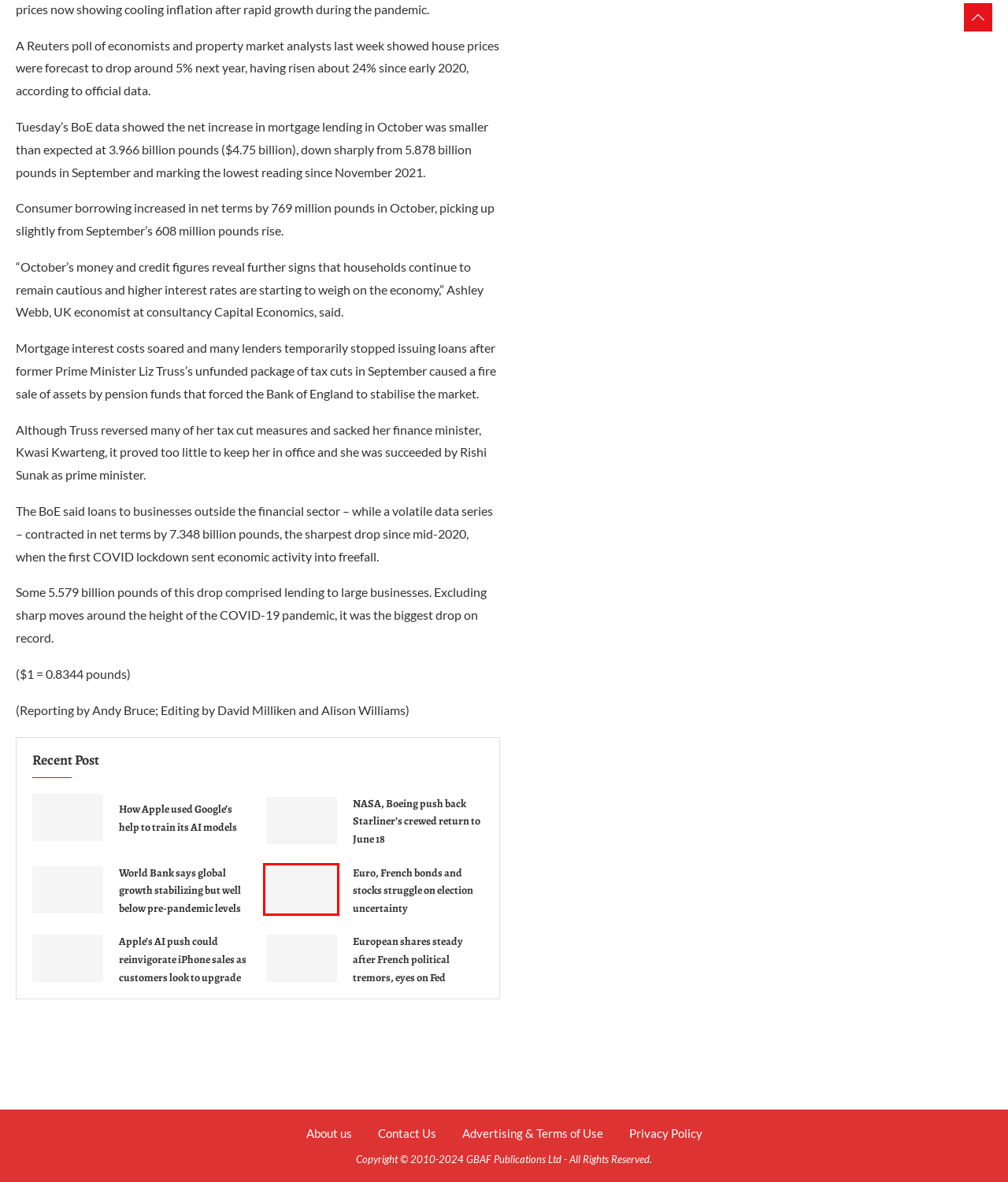You are given a screenshot of a webpage with a red rectangle bounding box around an element. Choose the best webpage description that matches the page after clicking the element in the bounding box. Here are the candidates:
A. Finance – Biz Dispatch| Business | Finance
B. NASA and Boeing Update: Starliner's Crewed Return Pushed to June 18
C. European Shares Stable After French Political Tremors, Eyes on Fed
D. How Apple Leveraged Google's AI Models for Training
E. French Bonds and Stocks Struggle on Election Uncertainty
F. Apple AI Upgrade Sparks iPhone Sales Surge
G. Opinion – Biz Dispatch| Business | Finance
H. World Bank: Global Growth Stabilizing but Below Pre-Pandemic Levels

E